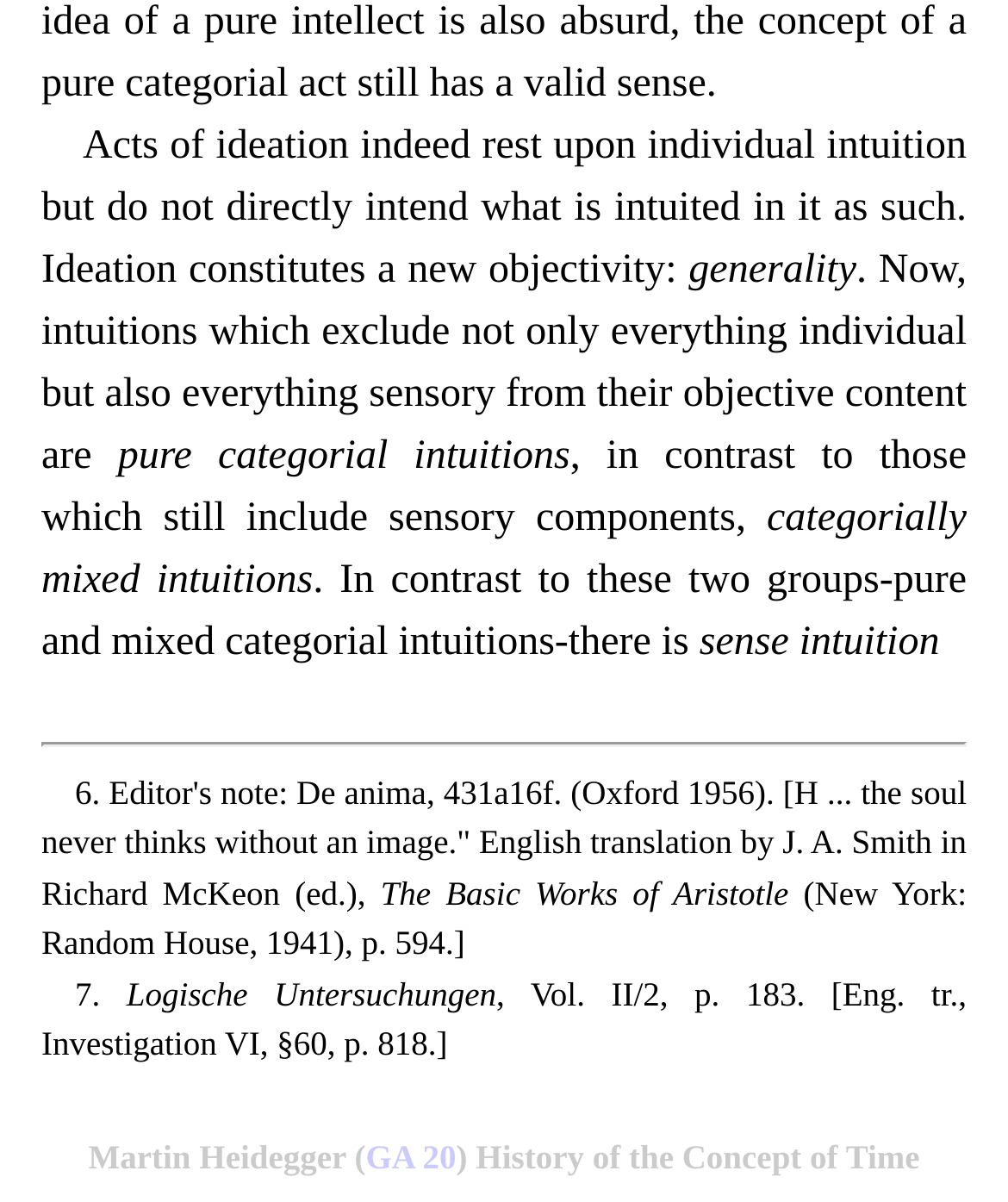Bounding box coordinates are specified in the format (top-left x, top-left y, bottom-right x, bottom-right y). All values are floating point numbers bounded between 0 and 1. Please provide the bounding box coordinate of the region this sentence describes: GA 20

[0.363, 0.947, 0.453, 0.979]